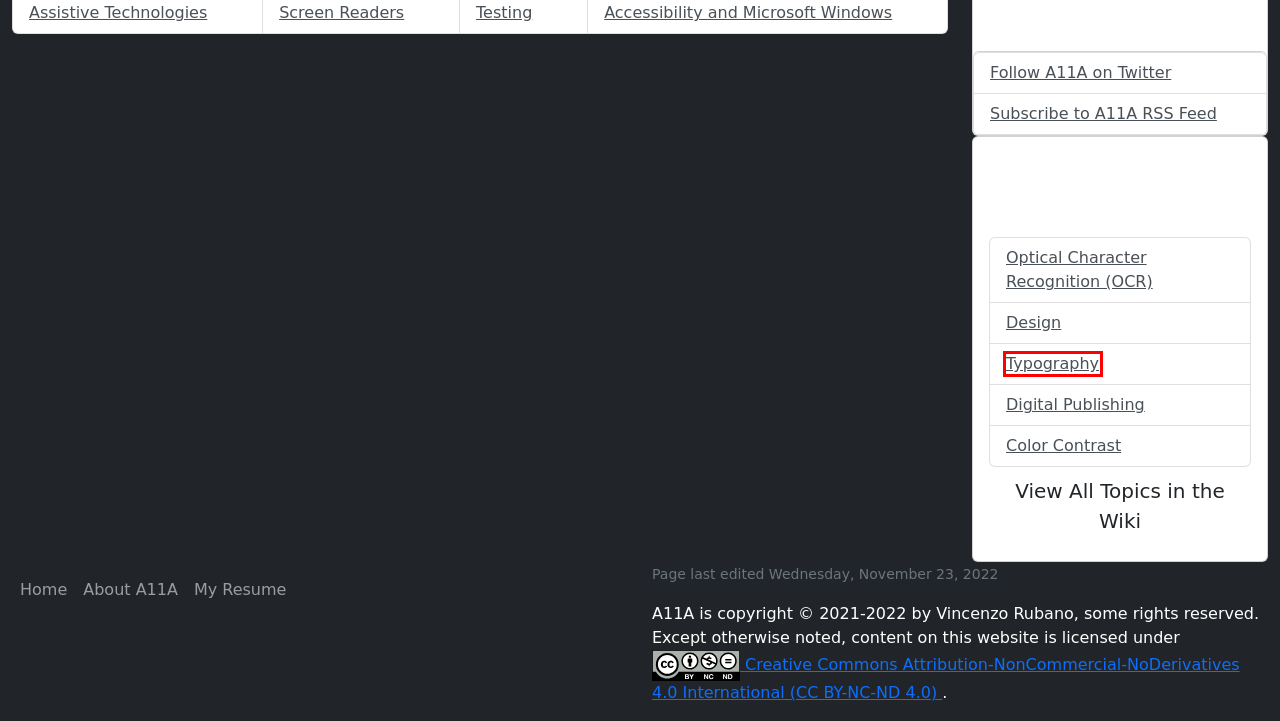With the provided screenshot showing a webpage and a red bounding box, determine which webpage description best fits the new page that appears after clicking the element inside the red box. Here are the options:
A. Assistive Technologies | A11A
B. Screen Readers | A11A
C. Color Contrast | A11A
D. Typography | A11A
E. Design | A11A
F. Accessibility and Microsoft Windows | A11A
G. Digital Publishing | A11A
H. Optical Character Recognition (OCR) | A11A

D